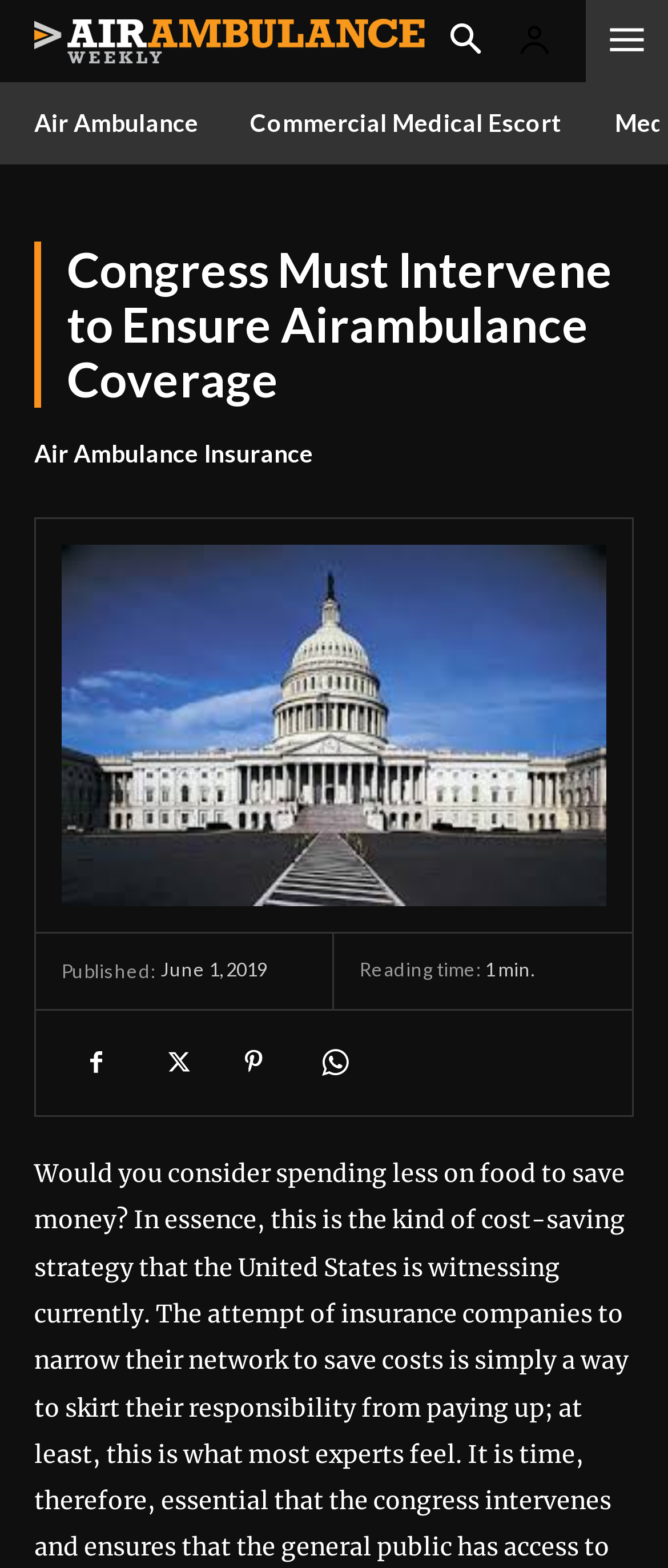Determine the bounding box coordinates of the UI element described below. Use the format (top-left x, top-left y, bottom-right x, bottom-right y) with floating point numbers between 0 and 1: Facebook

[0.092, 0.656, 0.195, 0.699]